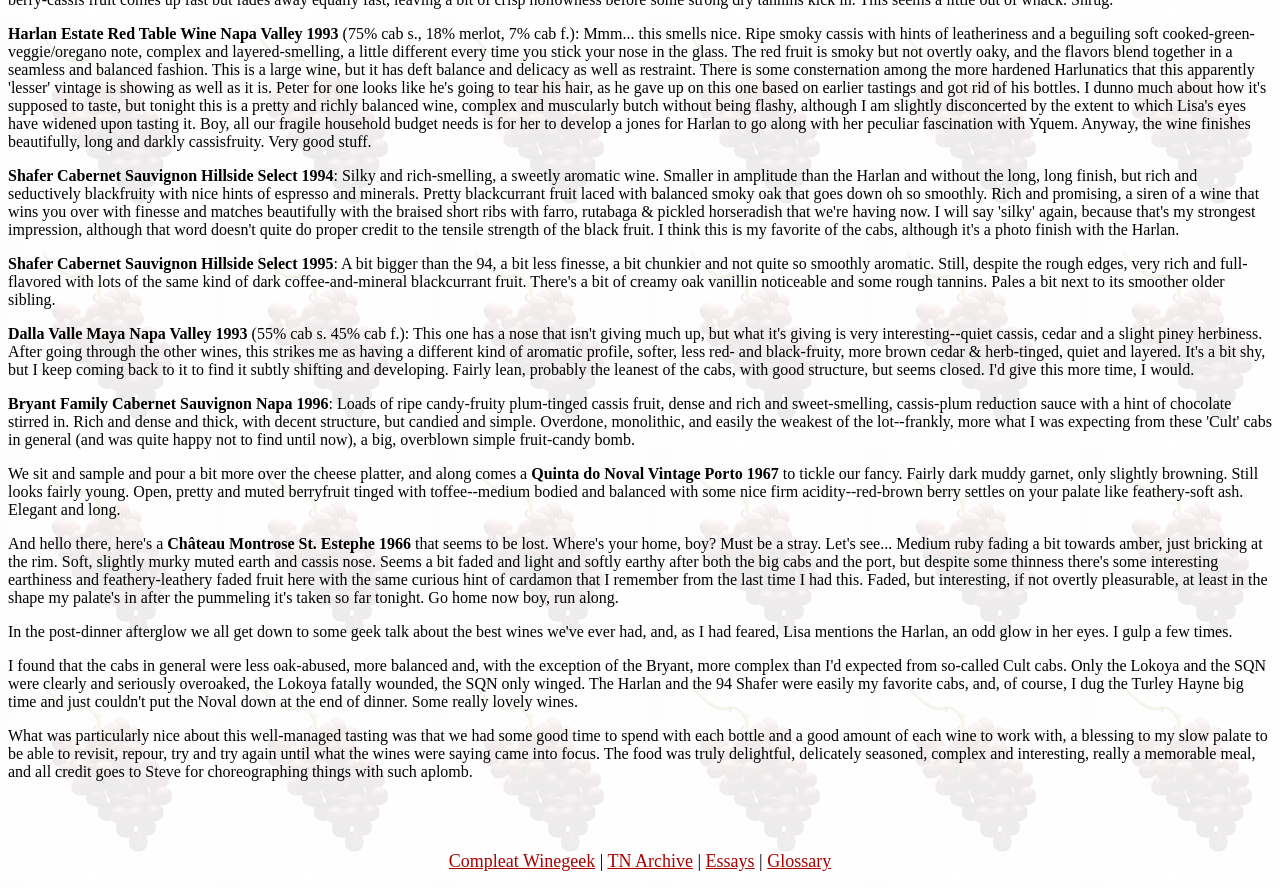Provide the bounding box coordinates of the HTML element this sentence describes: "Compleat Winegeek".

[0.351, 0.959, 0.465, 0.981]